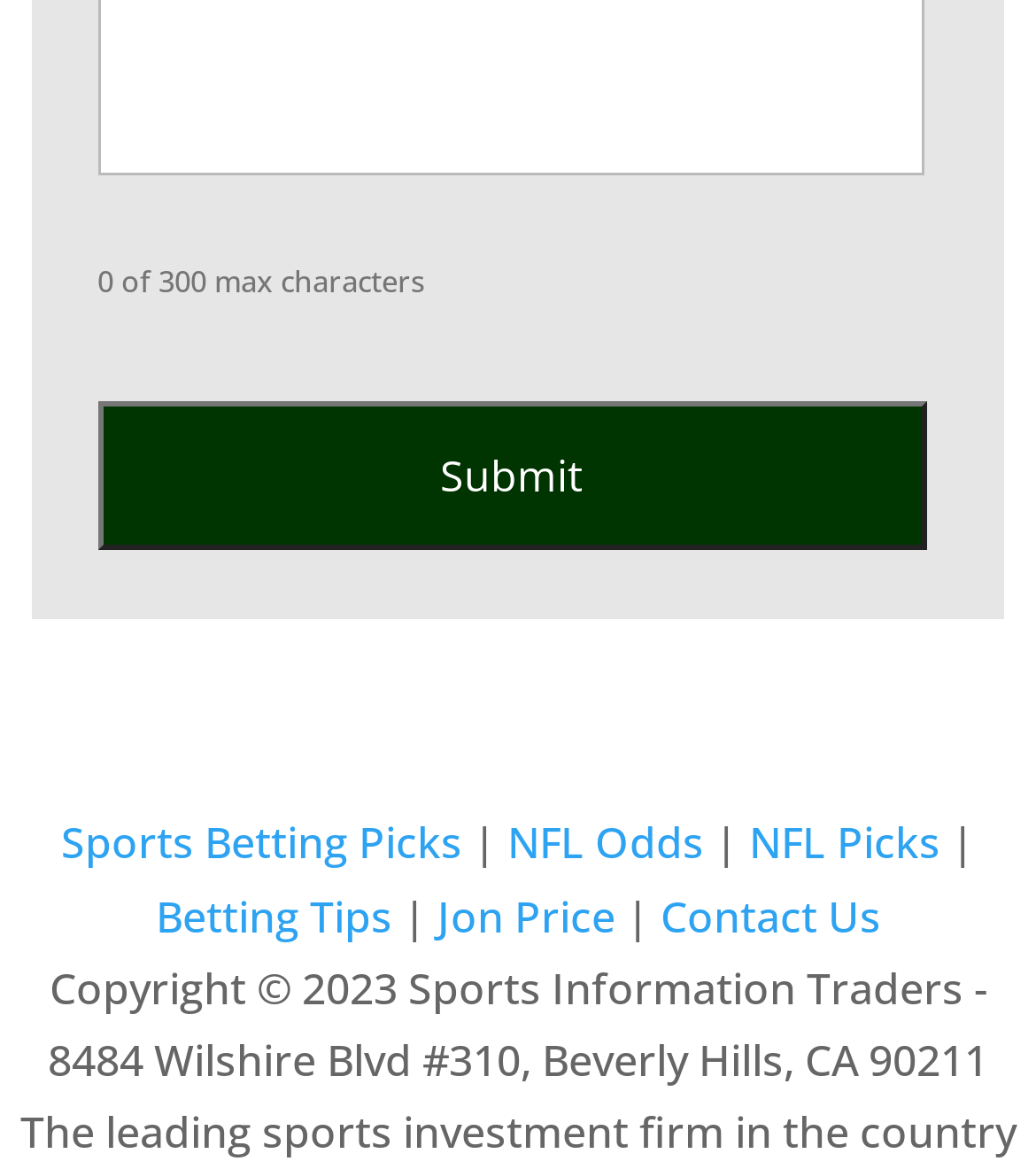Refer to the image and provide an in-depth answer to the question: 
What is the address of the sports investment firm mentioned on the webpage?

The question can be answered by looking at the StaticText element with the text 'Copyright © 2023 Sports Information Traders - 8484 Wilshire Blvd #310, Beverly Hills, CA 90211', which provides the address of the sports investment firm.